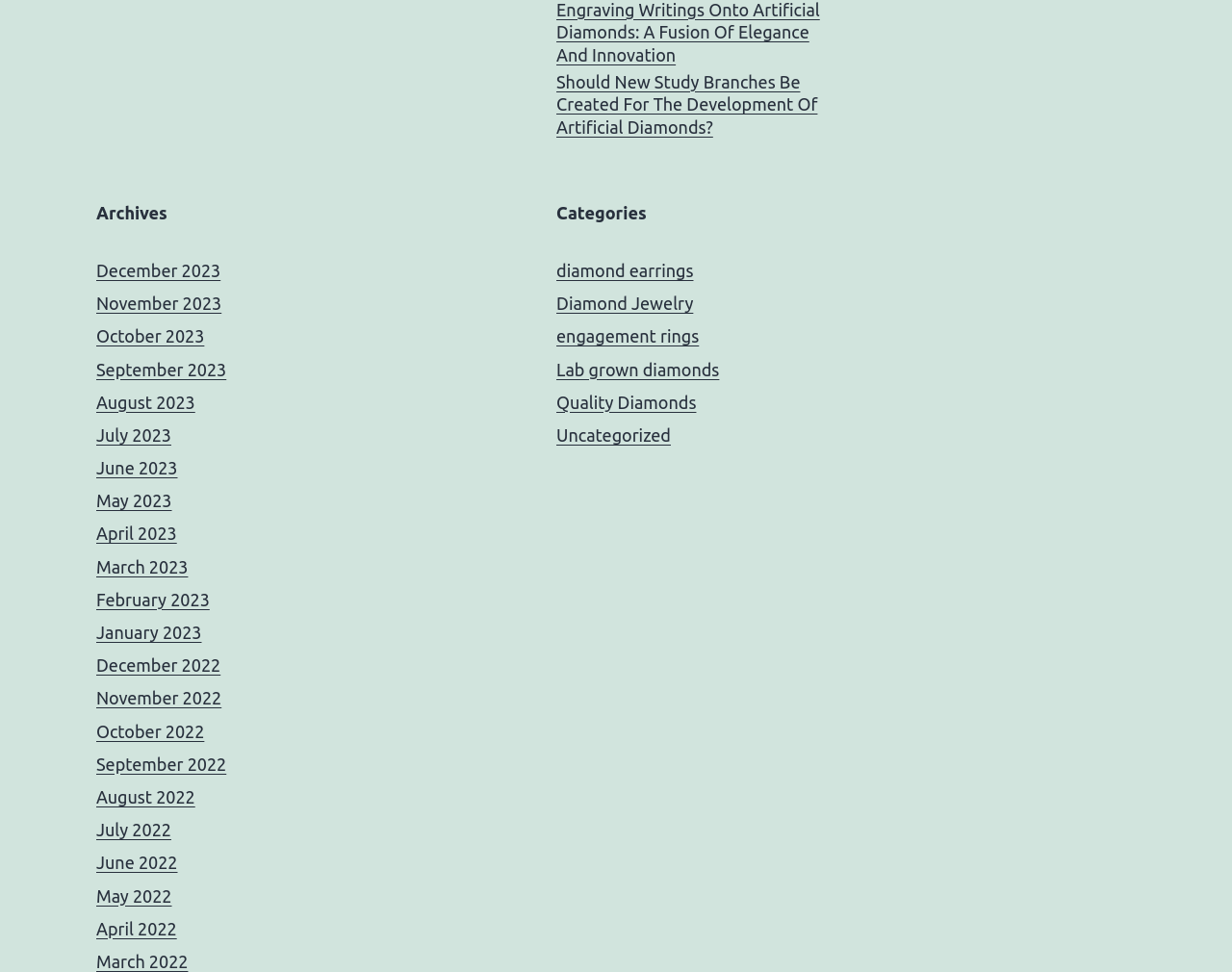Could you locate the bounding box coordinates for the section that should be clicked to accomplish this task: "Check posts from November 2022".

[0.078, 0.708, 0.18, 0.728]